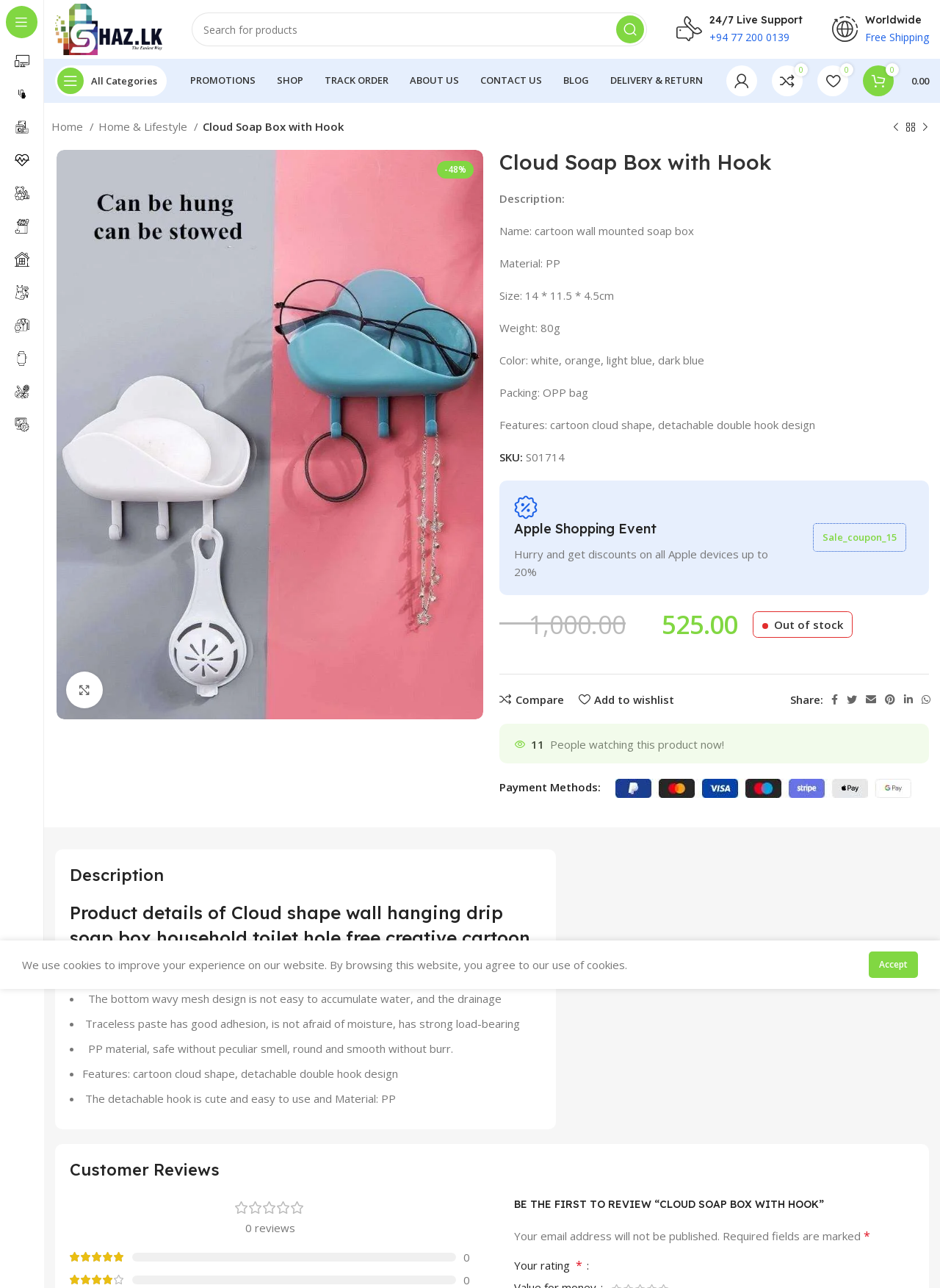Locate the bounding box coordinates of the area that needs to be clicked to fulfill the following instruction: "Contact us". The coordinates should be in the format of four float numbers between 0 and 1, namely [left, top, right, bottom].

[0.502, 0.051, 0.586, 0.074]